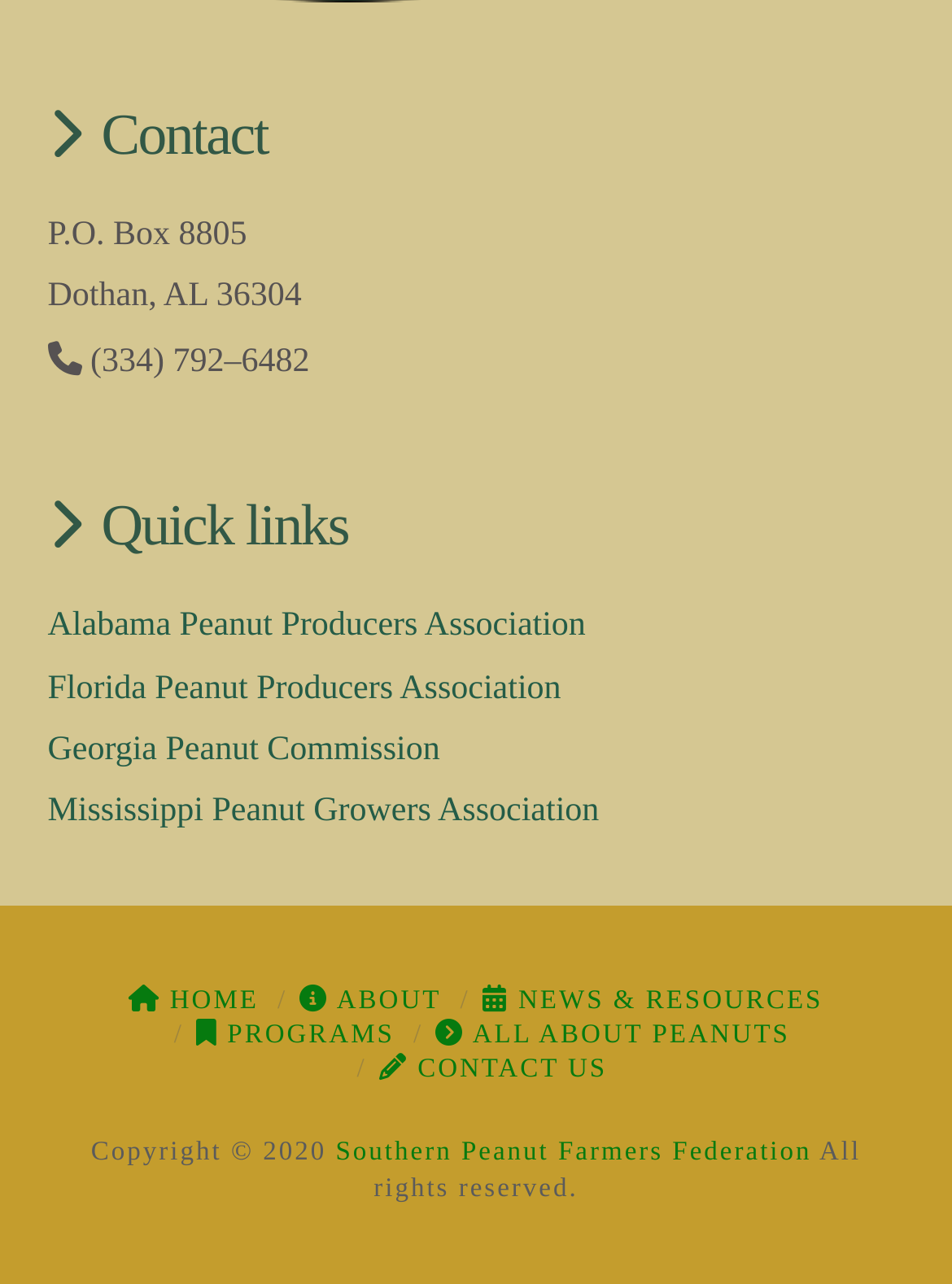What is the address of the contact?
Kindly offer a comprehensive and detailed response to the question.

I found the contact information section on the webpage, which contains the address 'P.O. Box 8805, Dothan, AL 36304'.